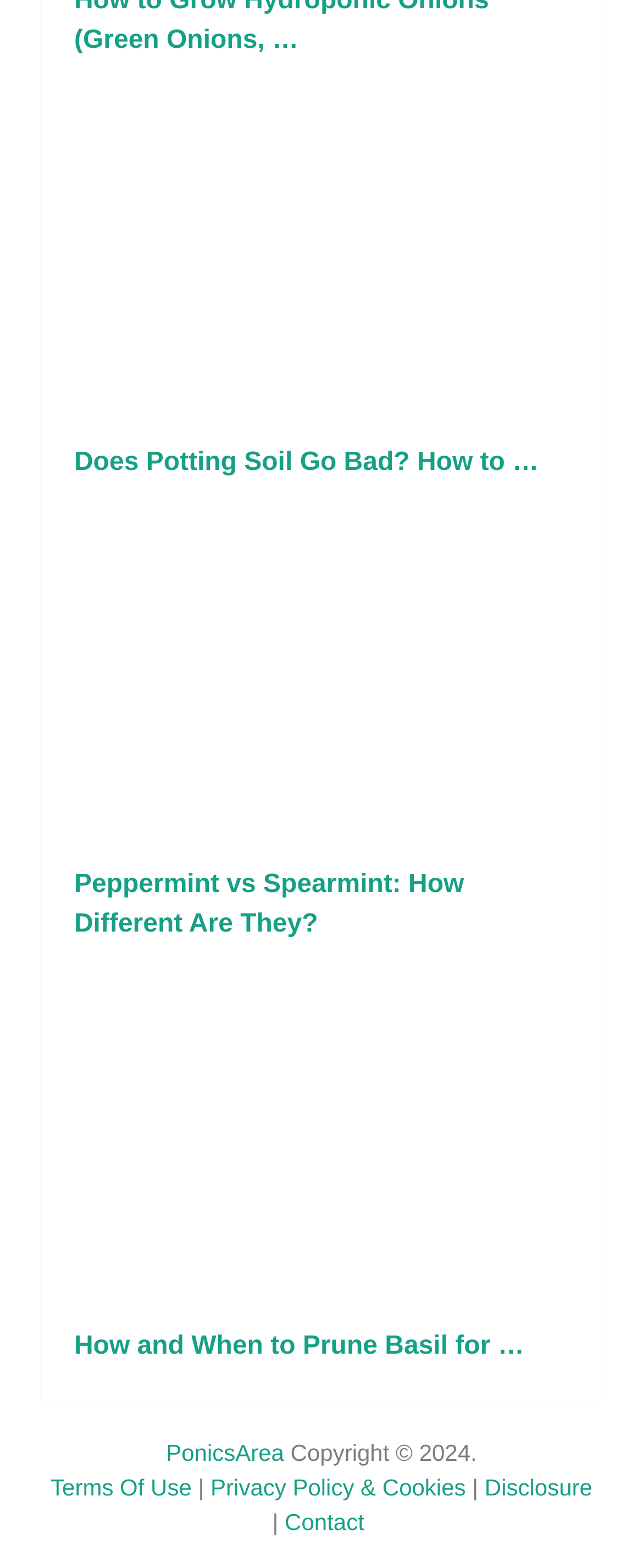Based on the image, please elaborate on the answer to the following question:
What is the name of the website?

I found a link element with the text 'PonicsArea', which is likely the name of the website, as it is a prominent link at the bottom of the page.